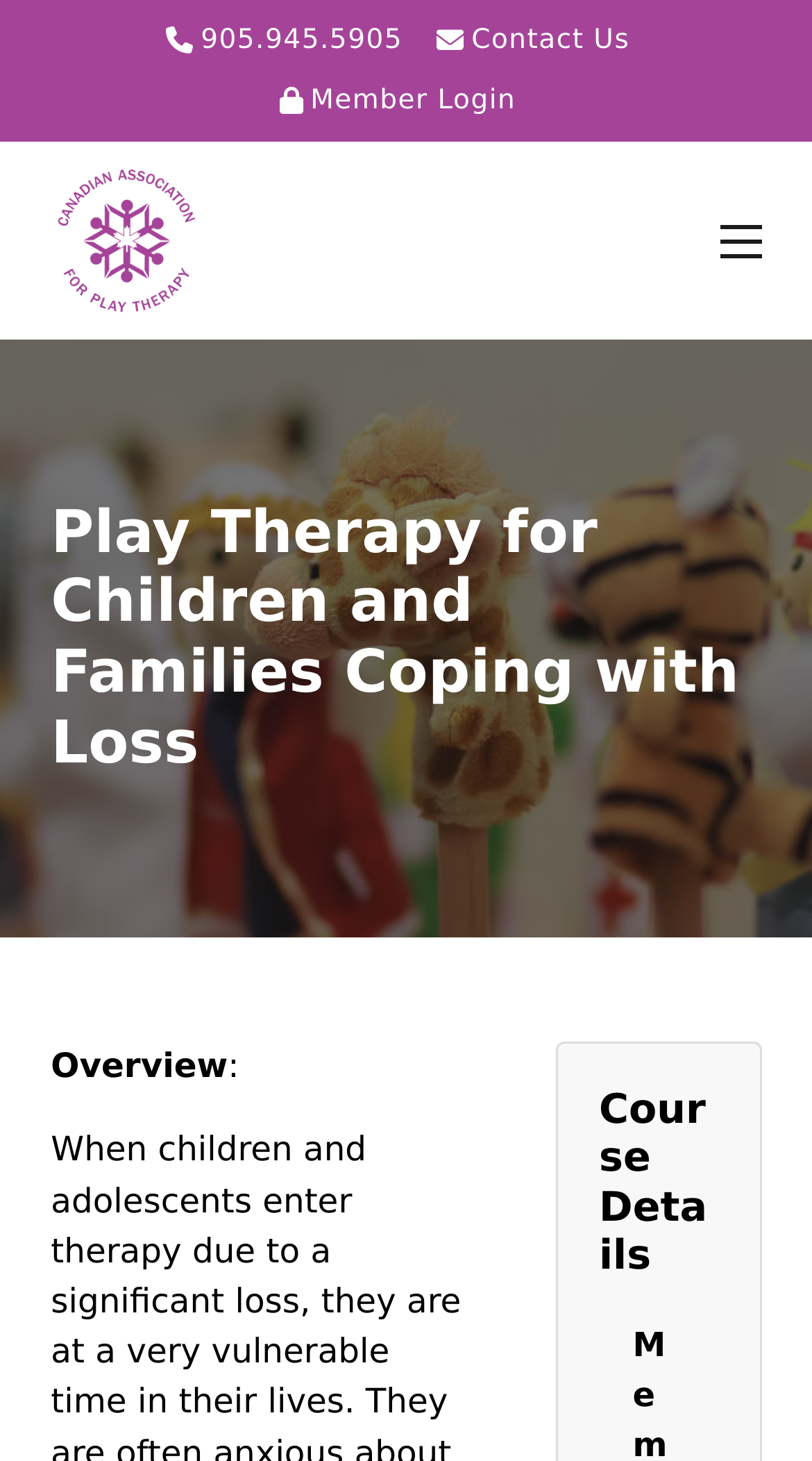How many headings are there on the page?
Based on the visual content, answer with a single word or a brief phrase.

3